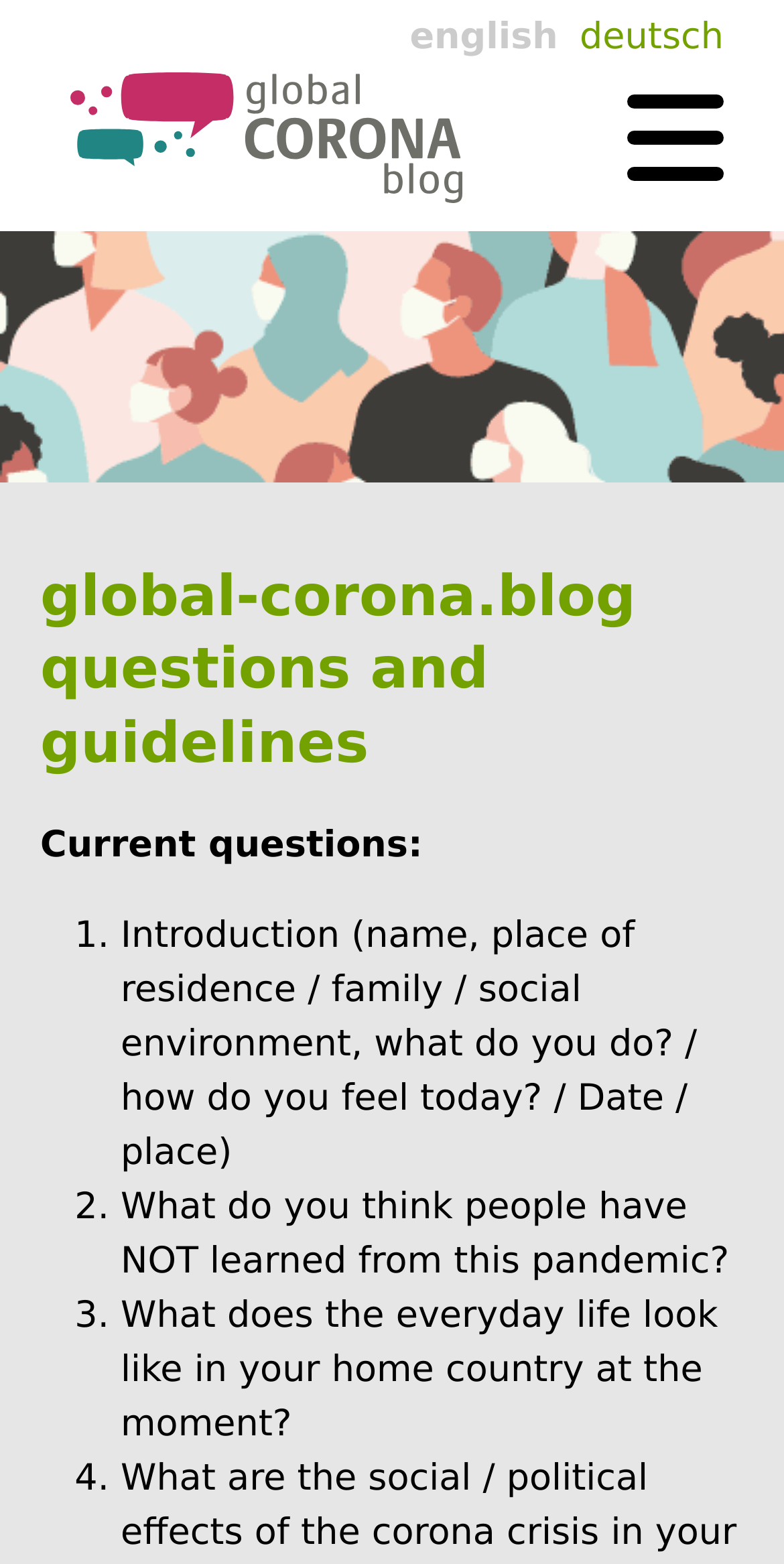Based on the element description deutsch, identify the bounding box coordinates for the UI element. The coordinates should be in the format (top-left x, top-left y, bottom-right x, bottom-right y) and within the 0 to 1 range.

[0.739, 0.01, 0.923, 0.037]